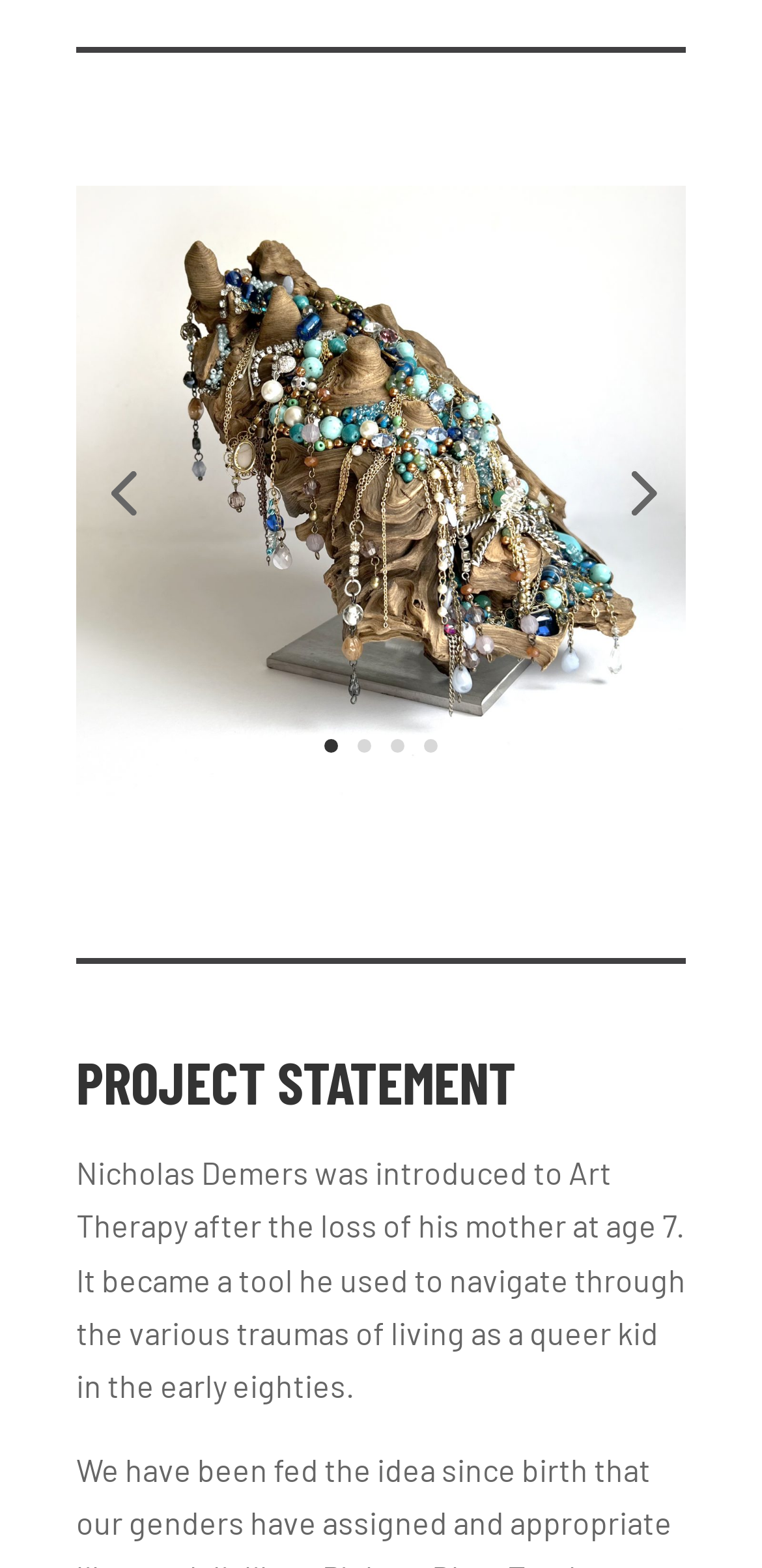Locate the bounding box of the UI element based on this description: "3". Provide four float numbers between 0 and 1 as [left, top, right, bottom].

[0.513, 0.471, 0.531, 0.48]